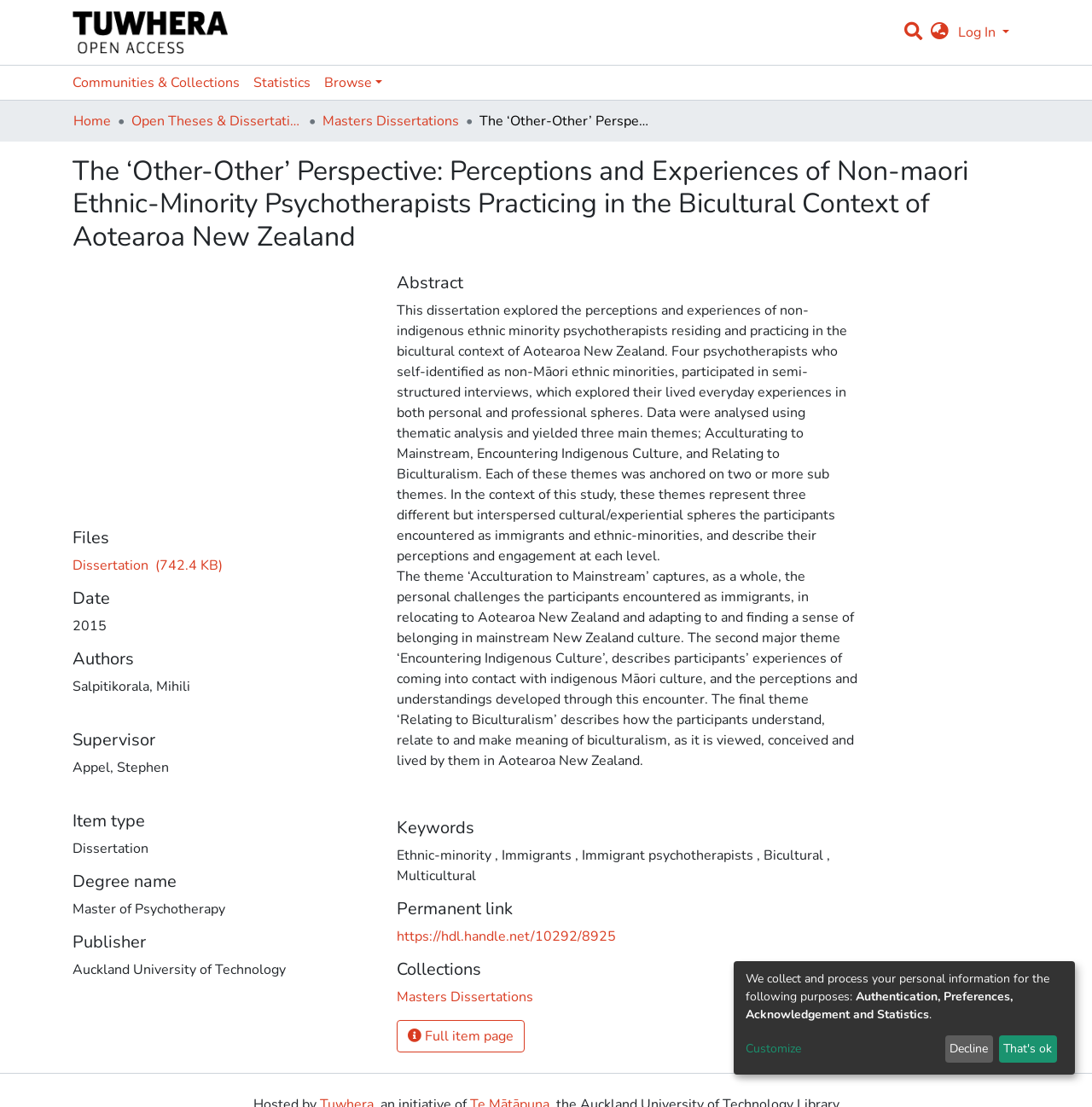Locate the bounding box coordinates of the element that needs to be clicked to carry out the instruction: "View the full item page". The coordinates should be given as four float numbers ranging from 0 to 1, i.e., [left, top, right, bottom].

[0.363, 0.922, 0.48, 0.951]